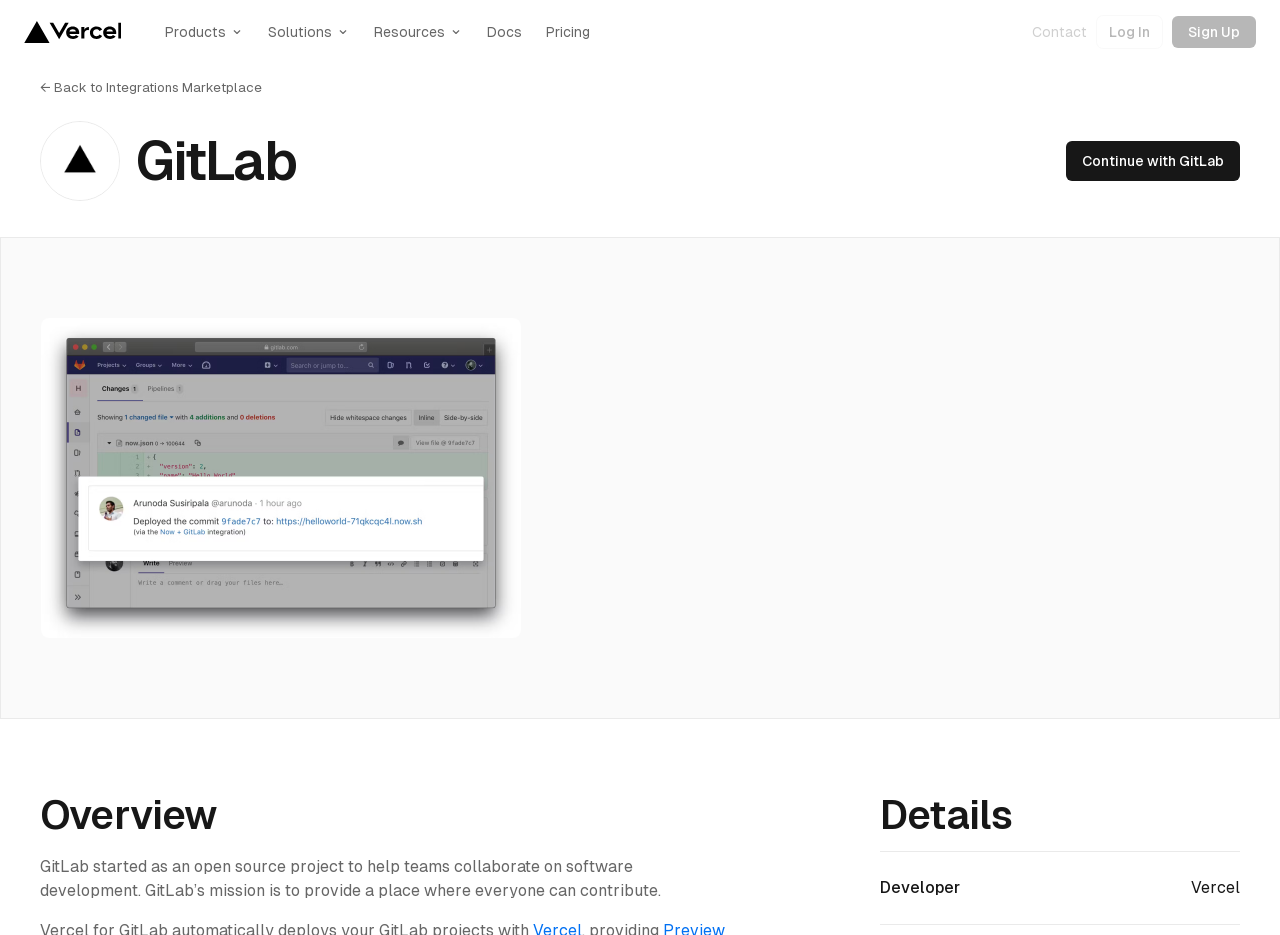How many navigation links are there?
Use the information from the screenshot to give a comprehensive response to the question.

I counted the number of links in the navigation header, which are 'Products', 'Solutions', 'Resources', 'Docs', and 'Pricing'.